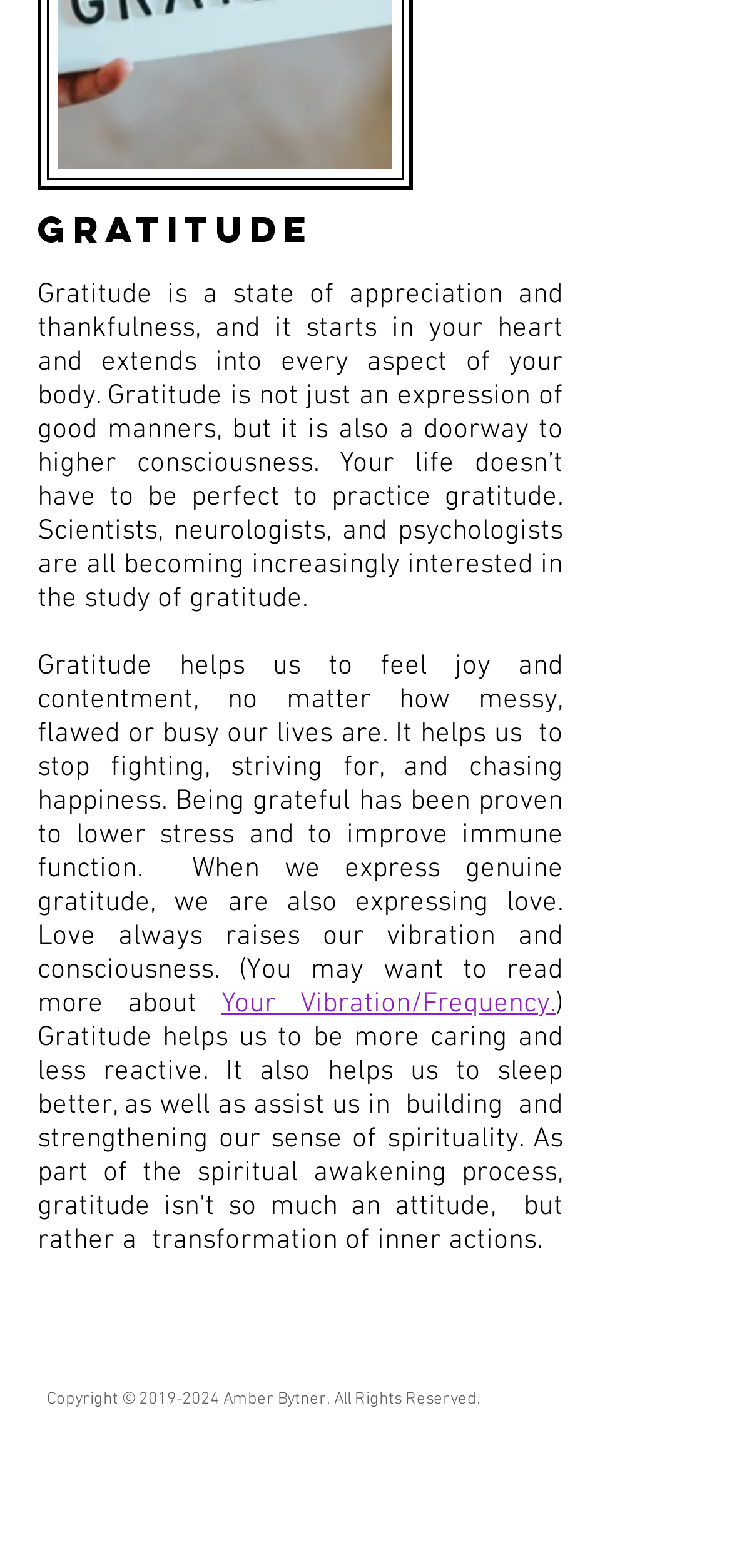Using the webpage screenshot, find the UI element described by spirituality.. Provide the bounding box coordinates in the format (top-left x, top-left y, bottom-right x, bottom-right y), ensuring all values are floating point numbers between 0 and 1.

[0.529, 0.715, 0.714, 0.737]